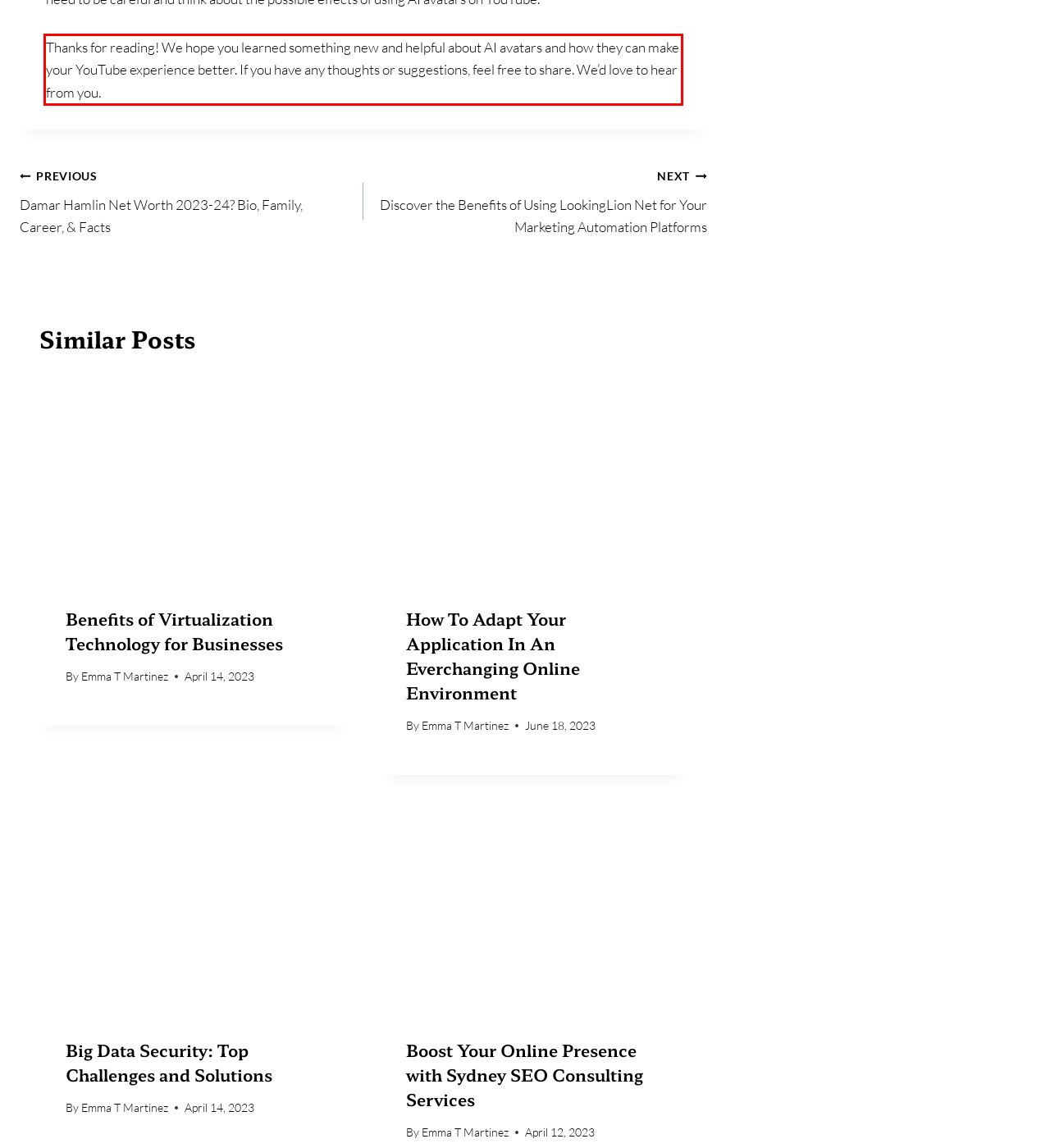The screenshot you have been given contains a UI element surrounded by a red rectangle. Use OCR to read and extract the text inside this red rectangle.

Thanks for reading! We hope you learned something new and helpful about AI avatars and how they can make your YouTube experience better. If you have any thoughts or suggestions, feel free to share. We’d love to hear from you.